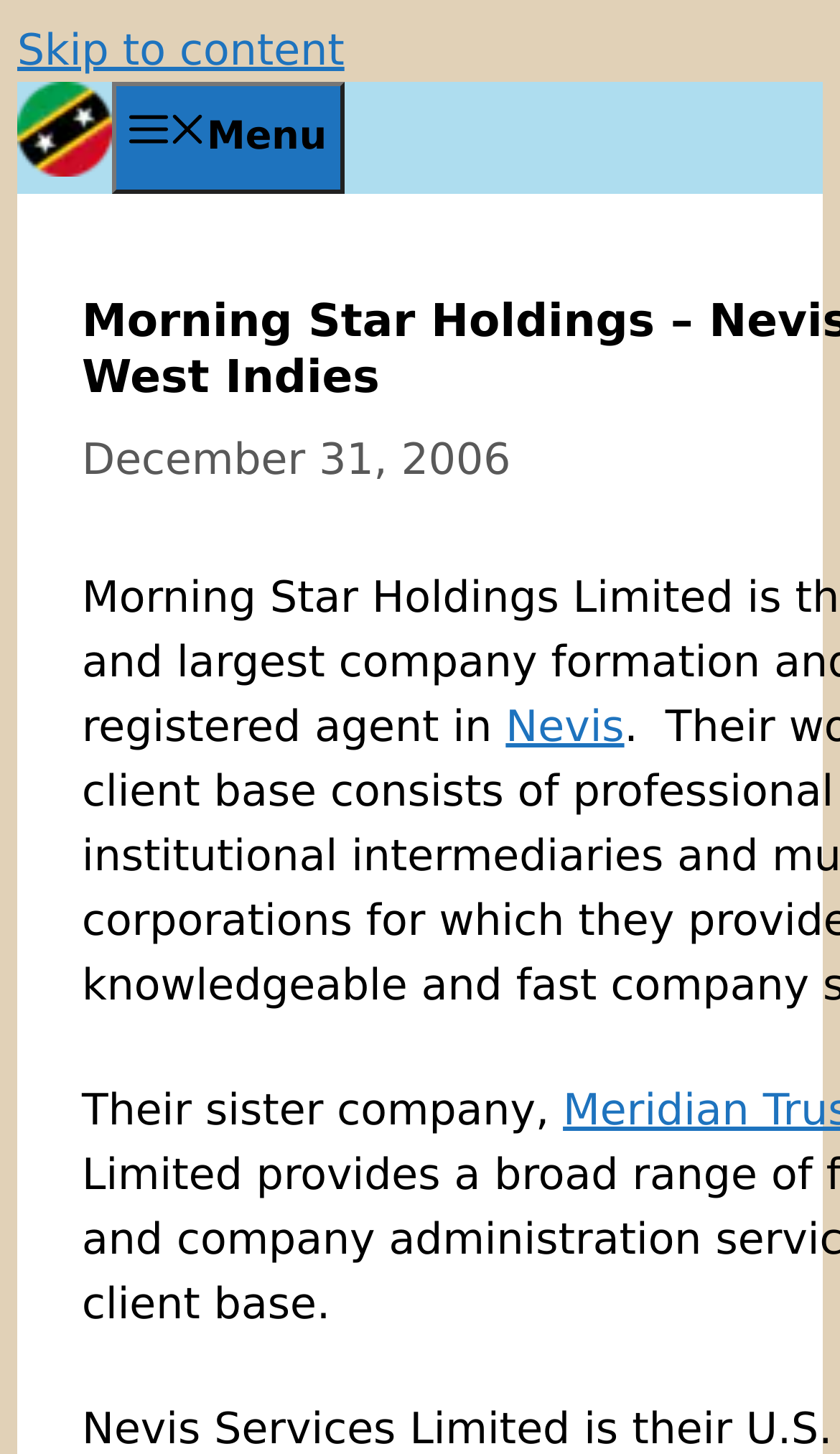What is the name of the company?
Deliver a detailed and extensive answer to the question.

The name of the company can be found in the root element of the webpage, which is 'Morning Star Holdings - Nevis Island, West Indies - Nevis Island News and Notes'.